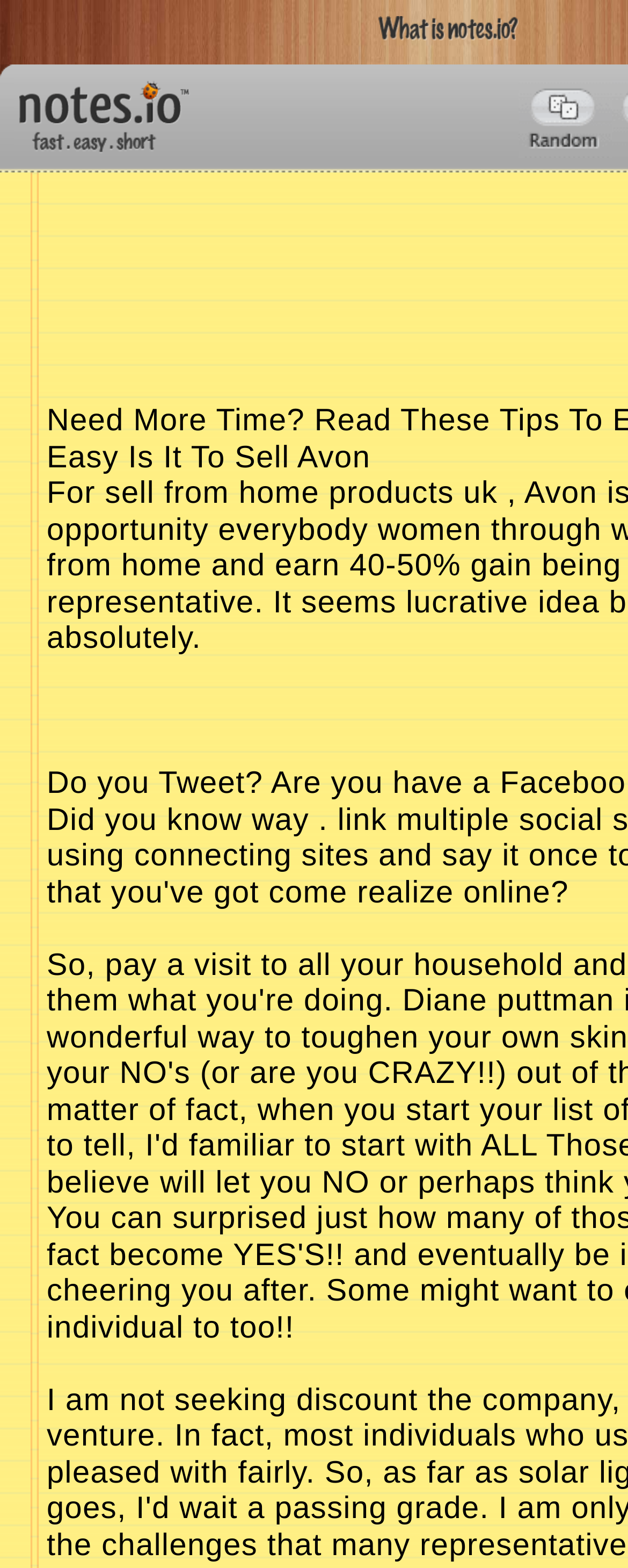Answer the question briefly using a single word or phrase: 
What is the text of the first heading?

What is notes.io?